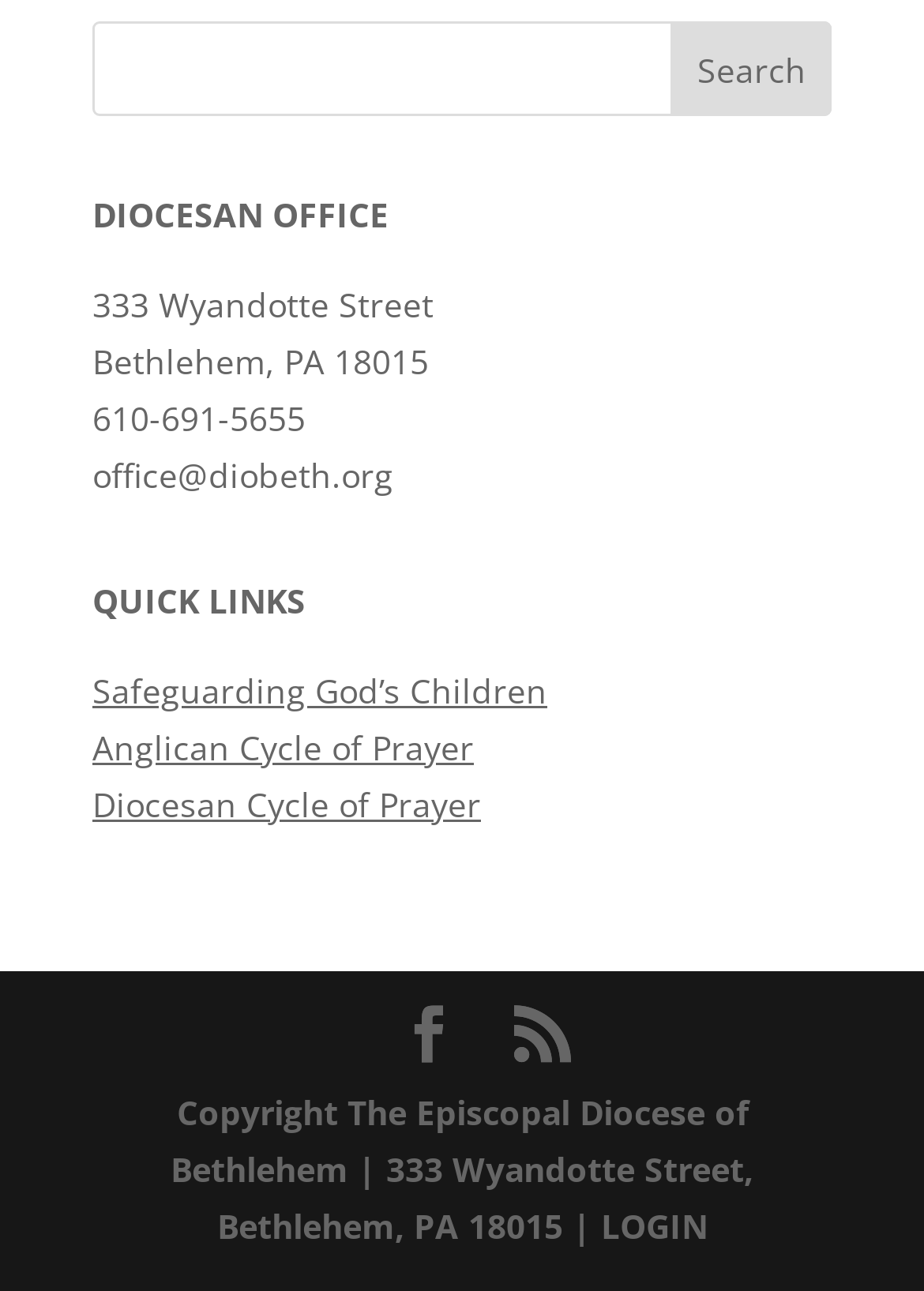Pinpoint the bounding box coordinates of the area that must be clicked to complete this instruction: "click on QUICK LINKS".

[0.1, 0.448, 0.331, 0.483]